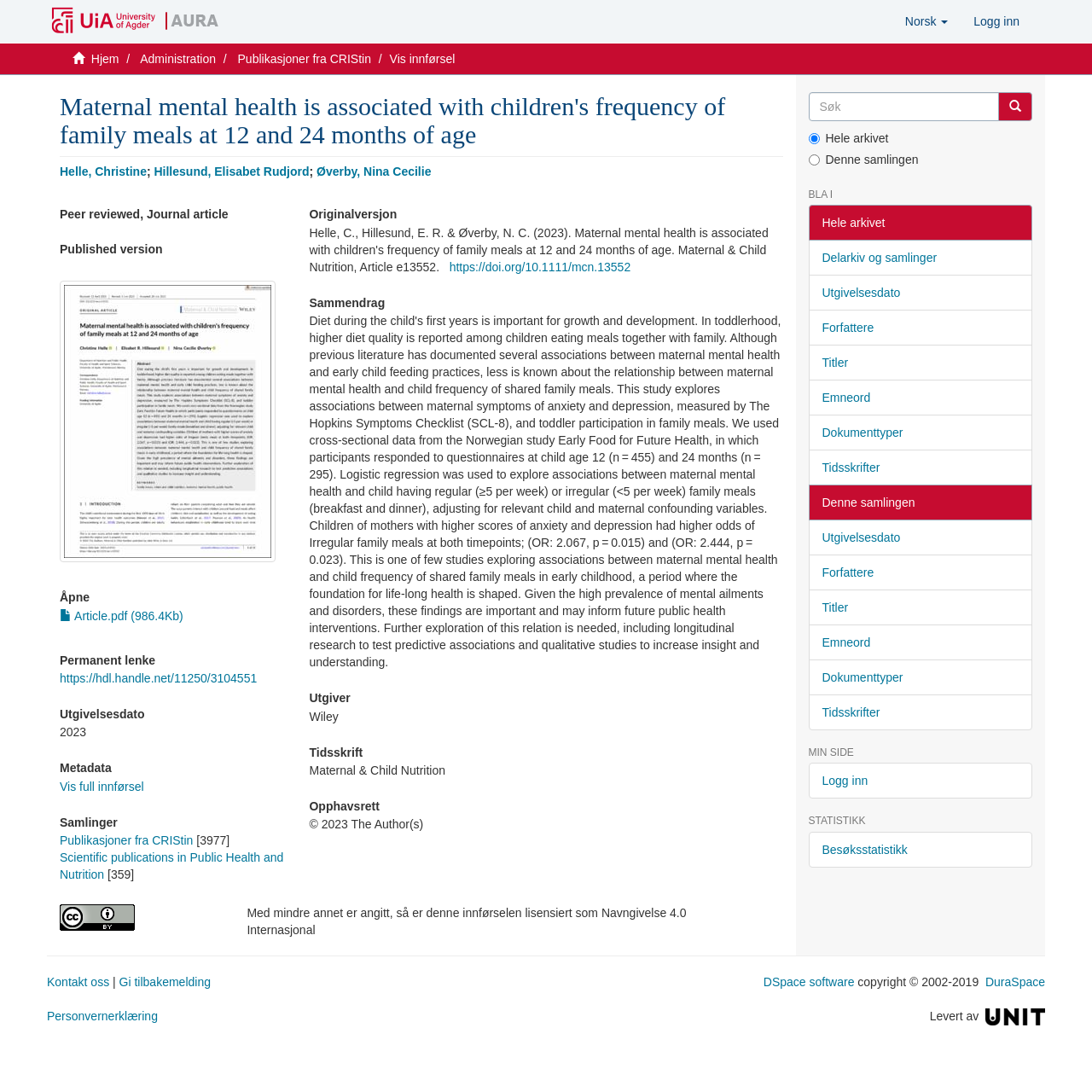What is the file size of the article PDF?
Could you answer the question in a detailed manner, providing as much information as possible?

The file size of the article PDF can be found next to the link 'Article.pdf' which is located below the title of the article. The exact file size is specified as 986.4Kb.